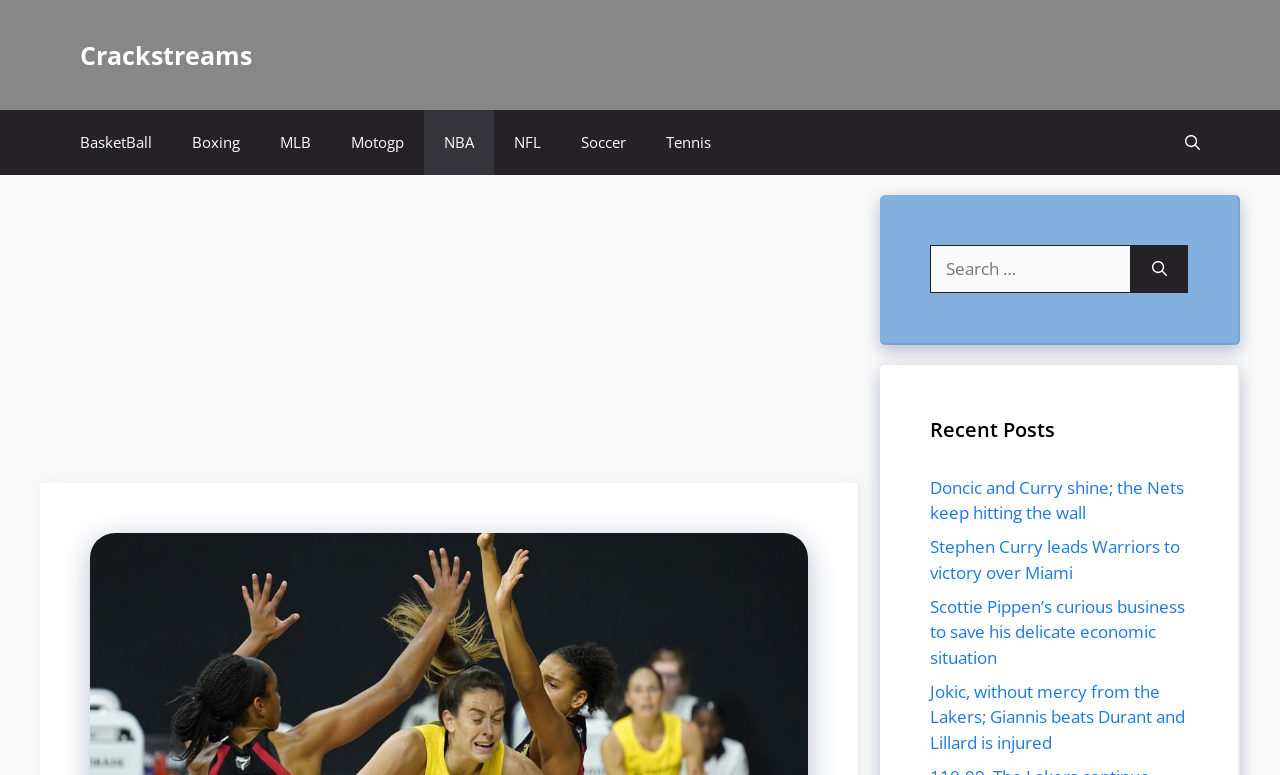Please reply with a single word or brief phrase to the question: 
What is the topic of the first recent post?

NBA